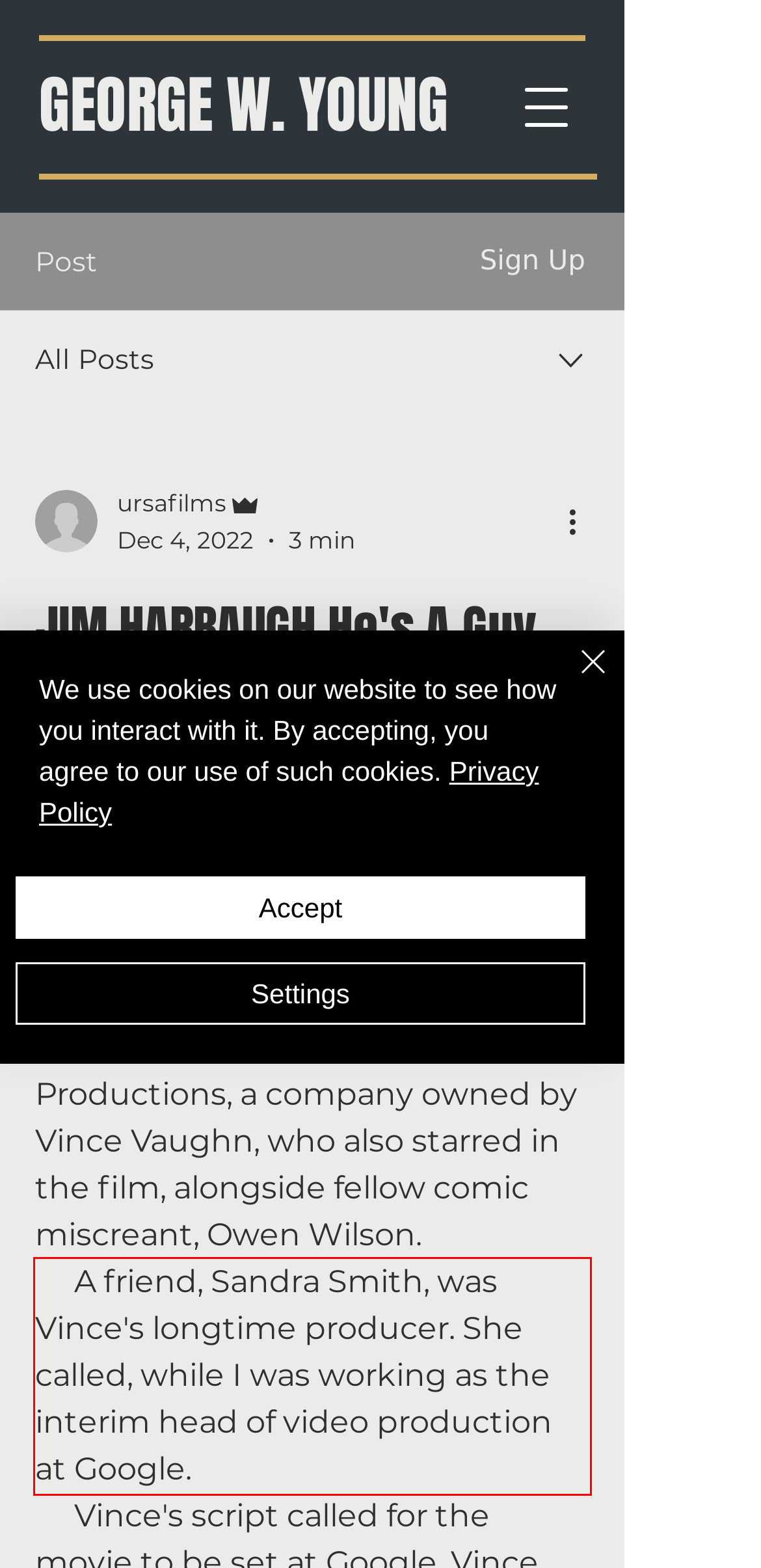Please identify and extract the text from the UI element that is surrounded by a red bounding box in the provided webpage screenshot.

A friend, Sandra Smith, was Vince's longtime producer. She called, while I was working as the interim head of video production at Google.